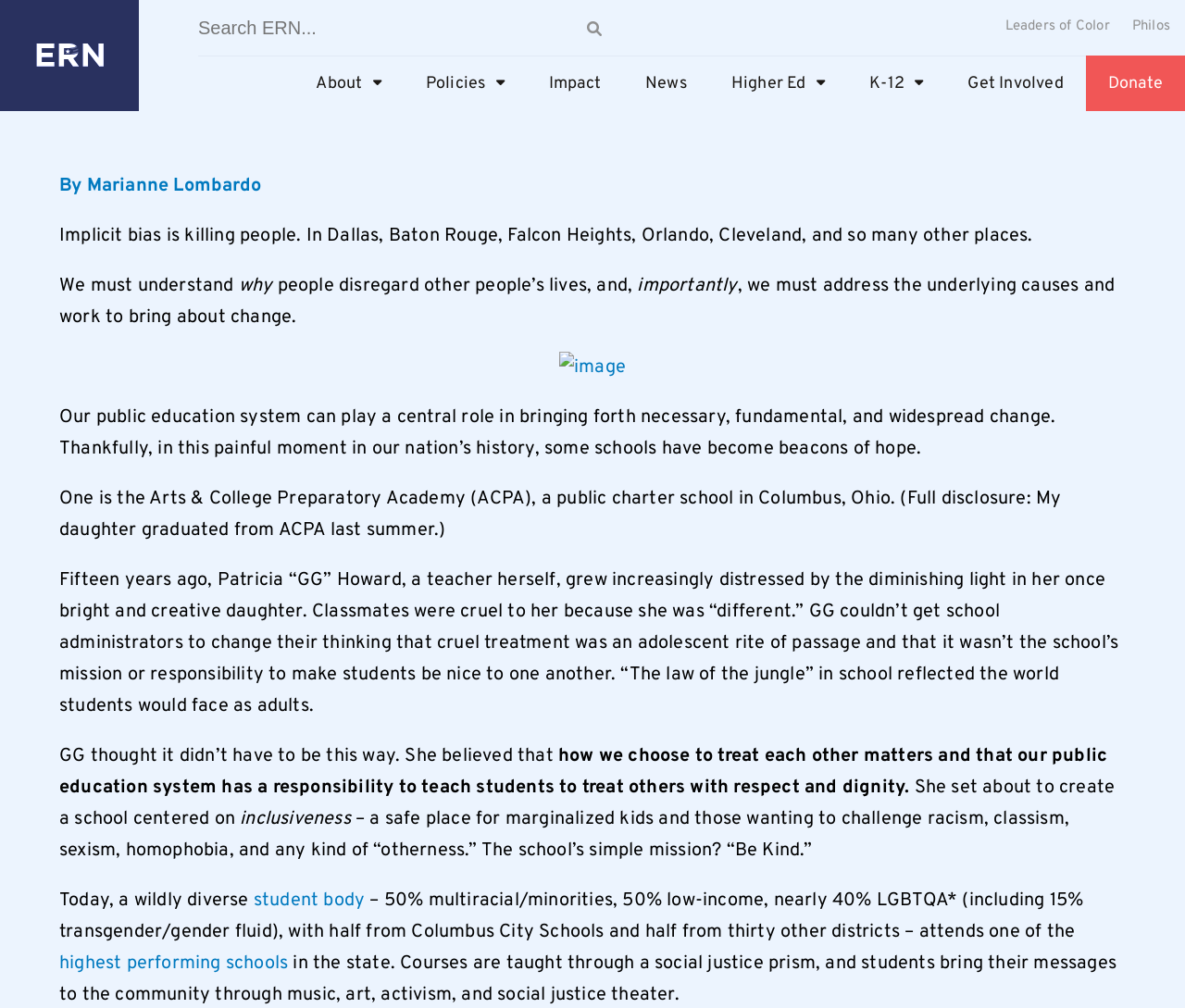What is the theme of the courses taught at the Arts & College Preparatory Academy?
Kindly offer a detailed explanation using the data available in the image.

According to the text, the courses at the Arts & College Preparatory Academy are taught through a social justice prism. This is mentioned in the paragraph that describes the school's approach to education.